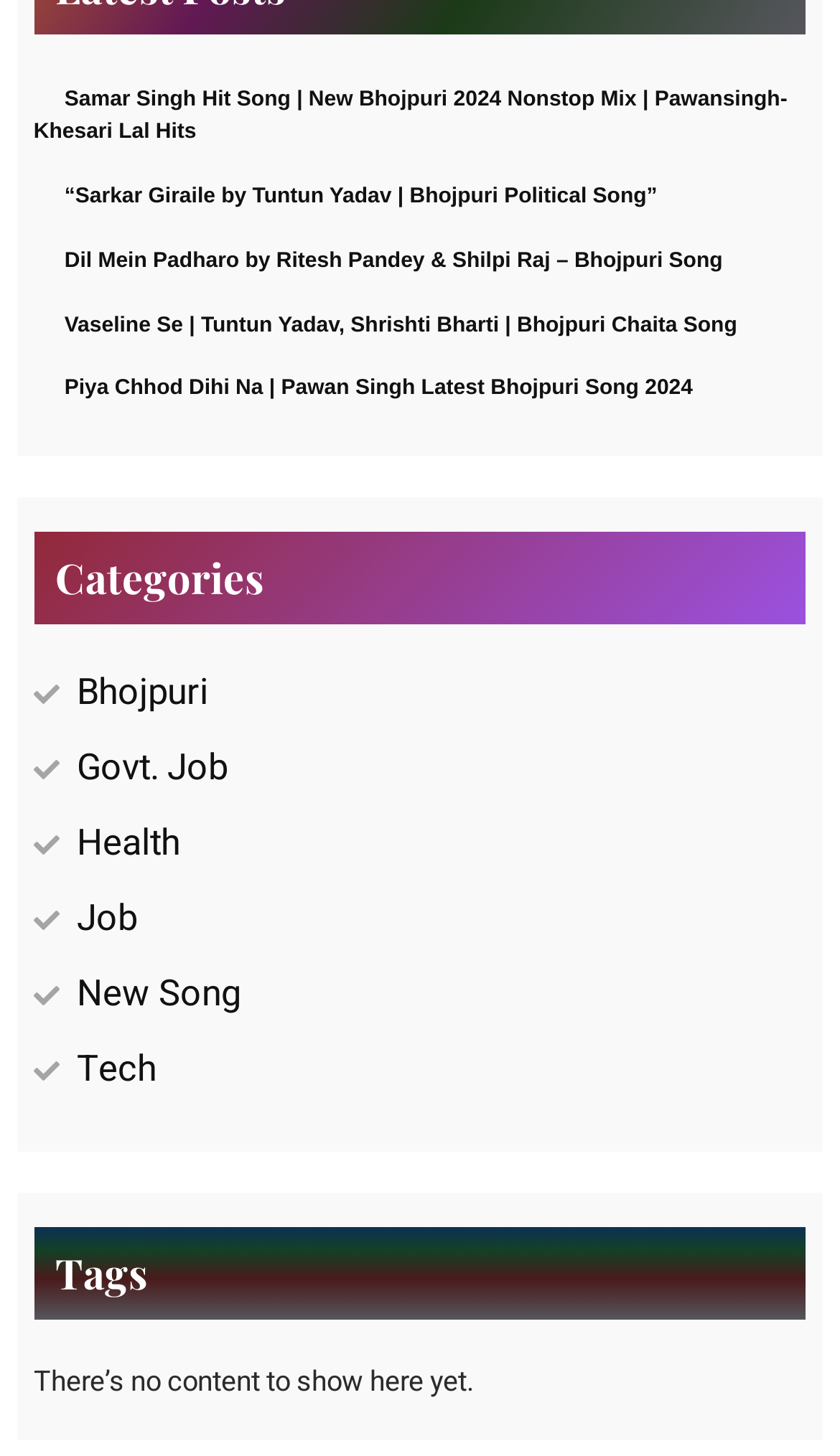How many headings are there on the webpage?
From the image, respond with a single word or phrase.

2